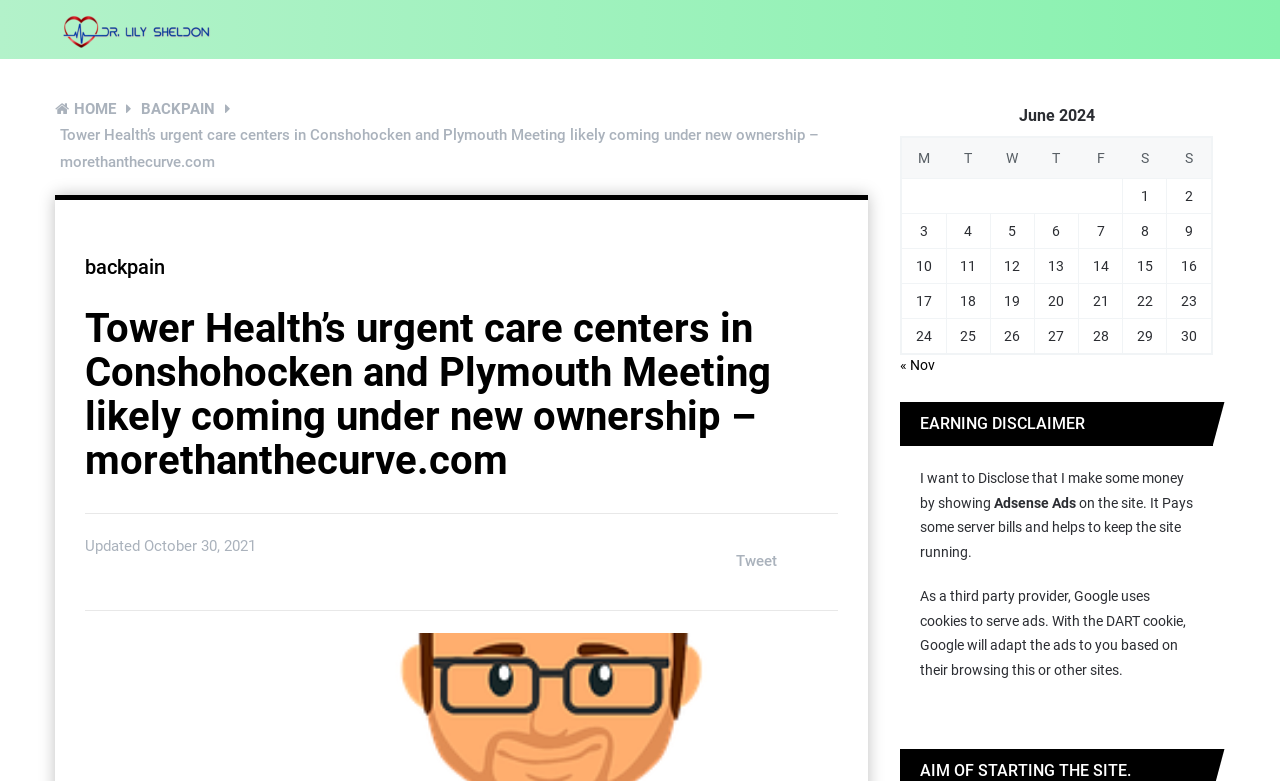Can you find and provide the main heading text of this webpage?

Tower Health’s urgent care centers in Conshohocken and Plymouth Meeting likely coming under new ownership – morethanthecurve.com